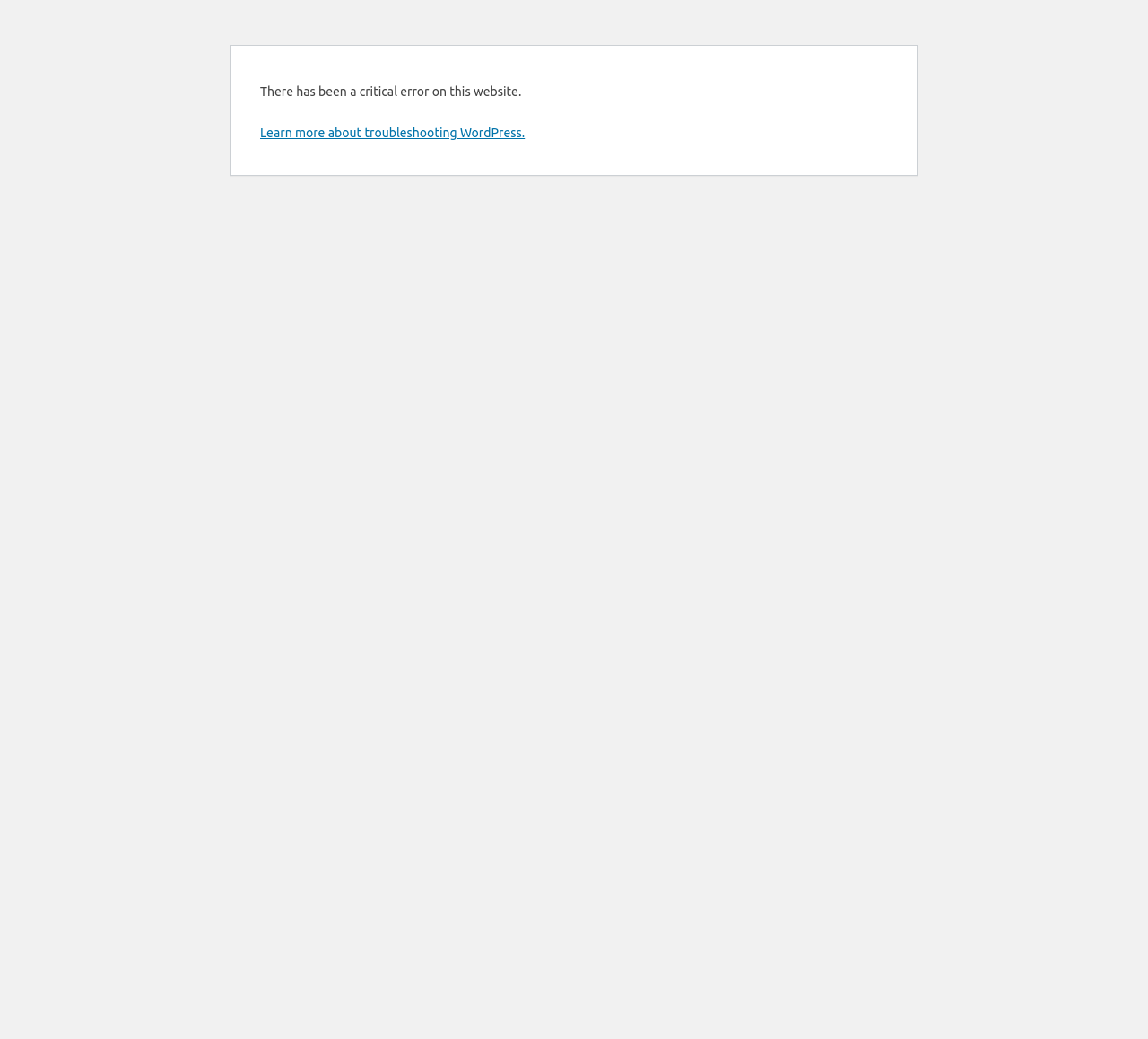Using the provided description Learn more about troubleshooting WordPress., find the bounding box coordinates for the UI element. Provide the coordinates in (top-left x, top-left y, bottom-right x, bottom-right y) format, ensuring all values are between 0 and 1.

[0.227, 0.121, 0.457, 0.135]